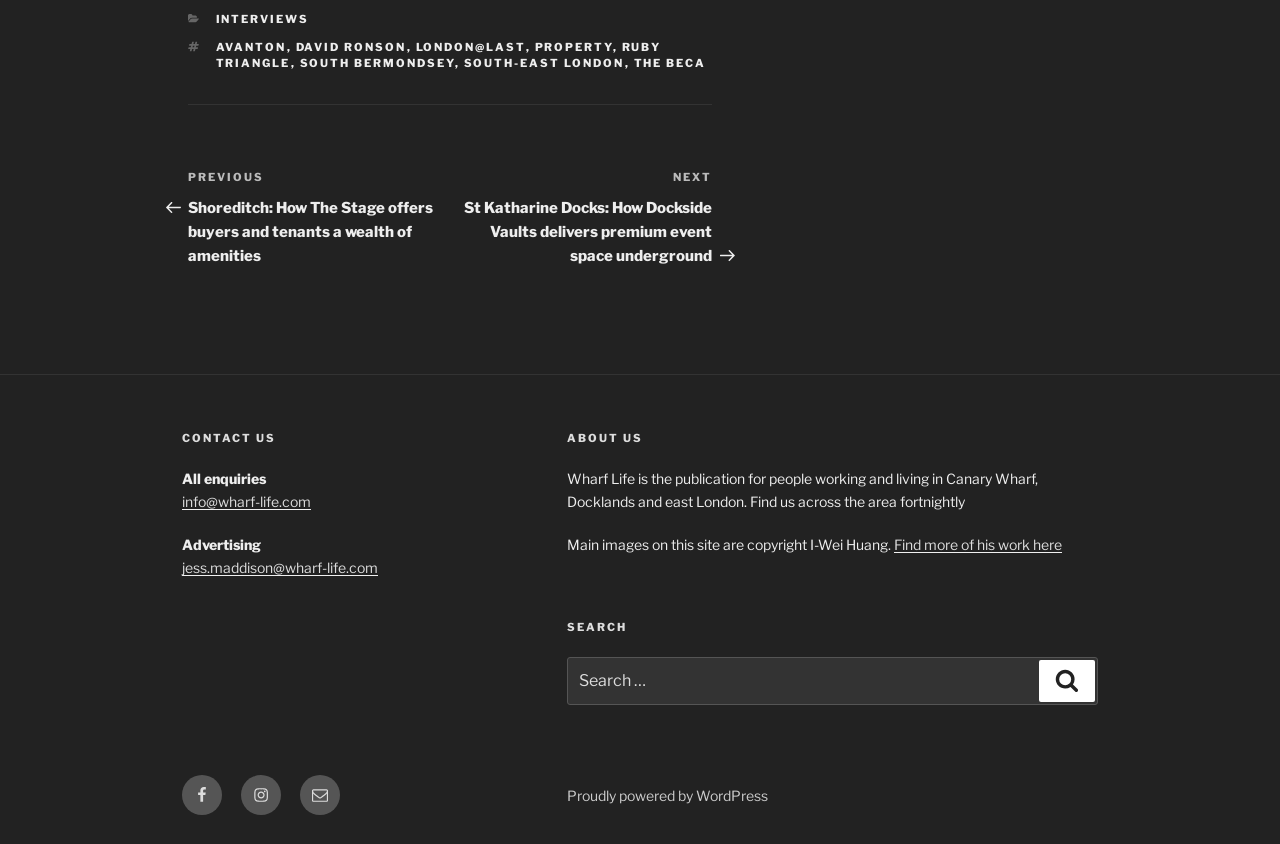Determine the bounding box coordinates of the clickable element to complete this instruction: "Click on the 'INTERVIEWS' link". Provide the coordinates in the format of four float numbers between 0 and 1, [left, top, right, bottom].

[0.168, 0.014, 0.242, 0.031]